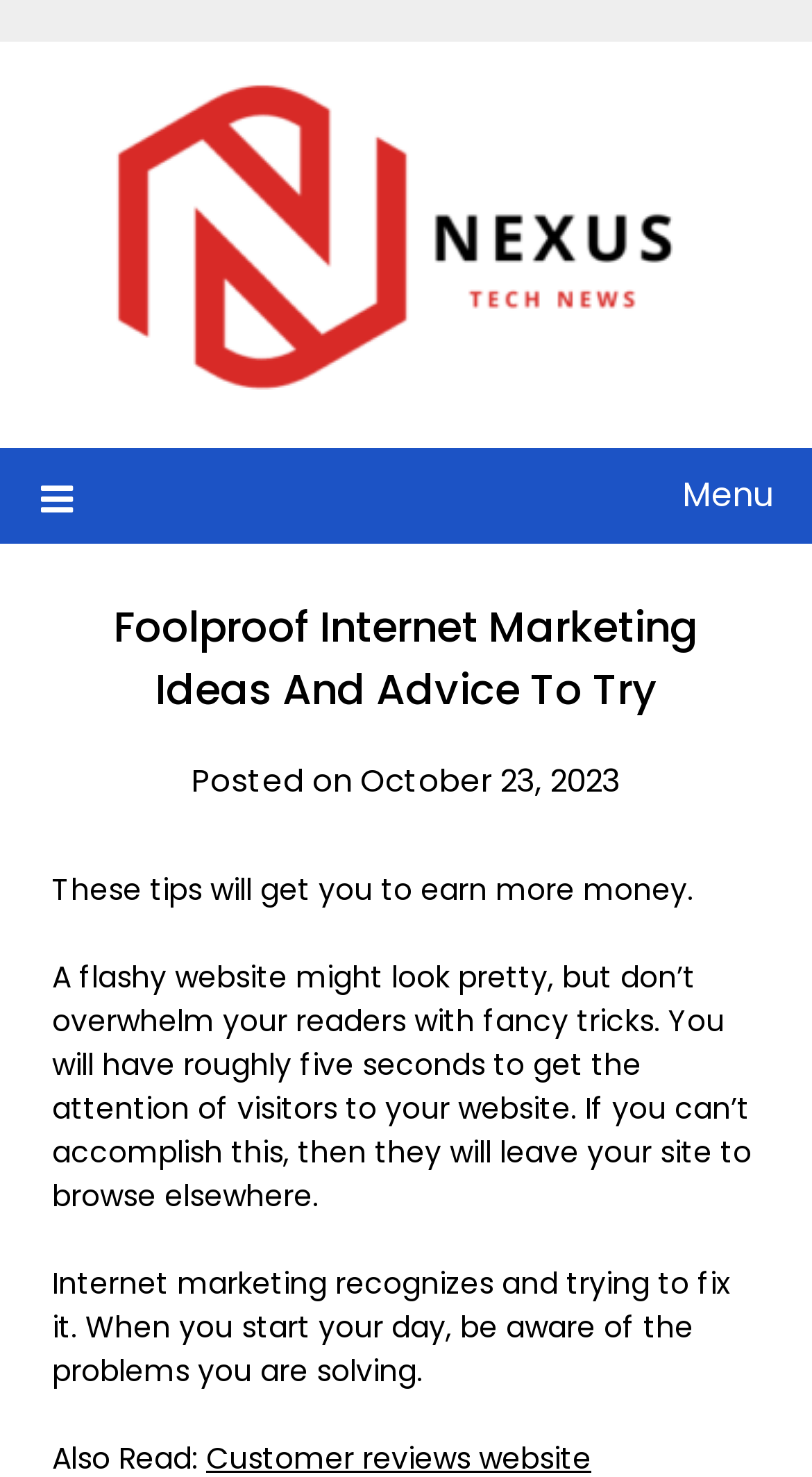Give a one-word or short phrase answer to the question: 
How many seconds do visitors have to get attention?

five seconds